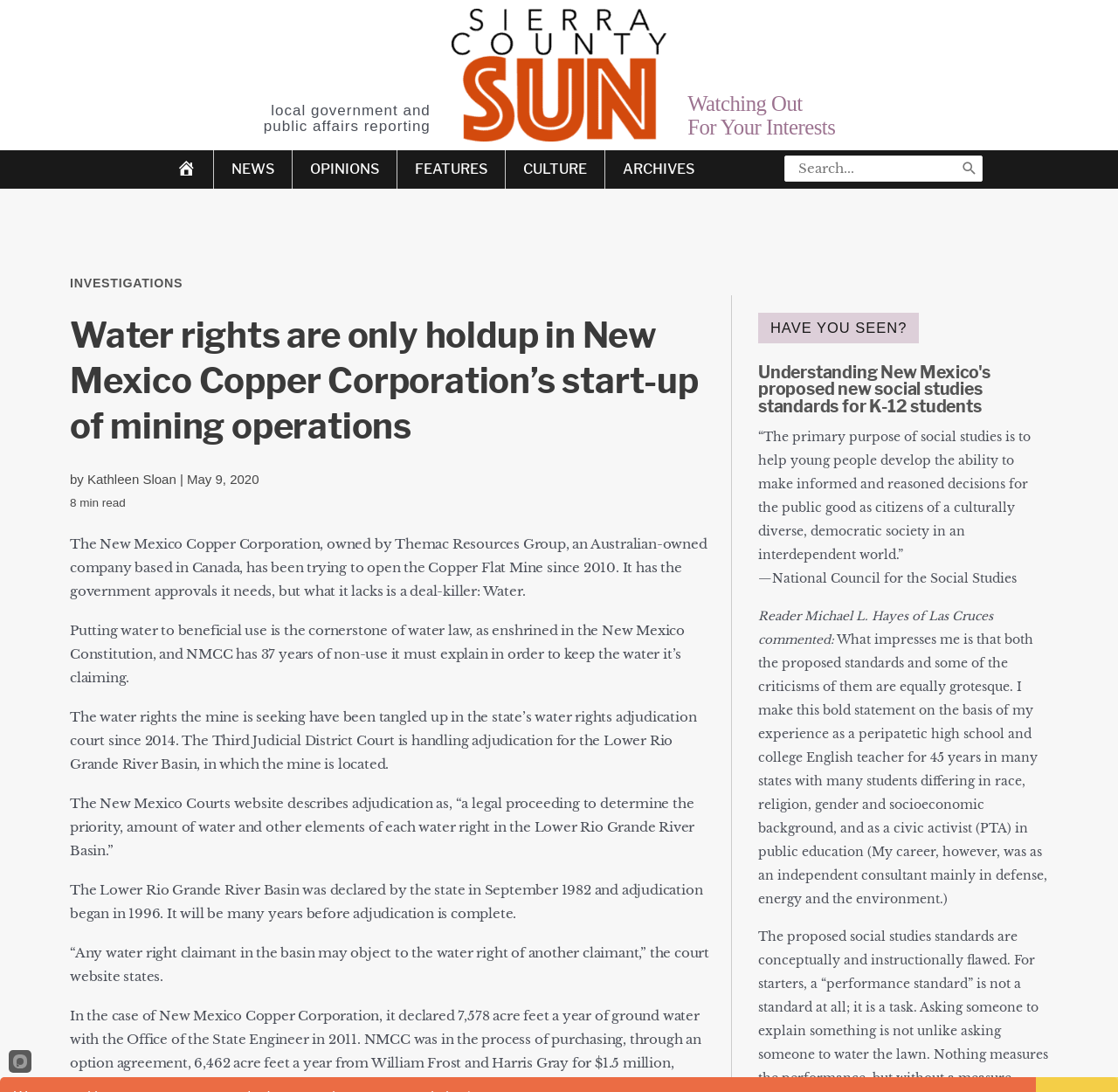What is the name of the corporation trying to open a mine?
Using the image as a reference, answer with just one word or a short phrase.

New Mexico Copper Corporation